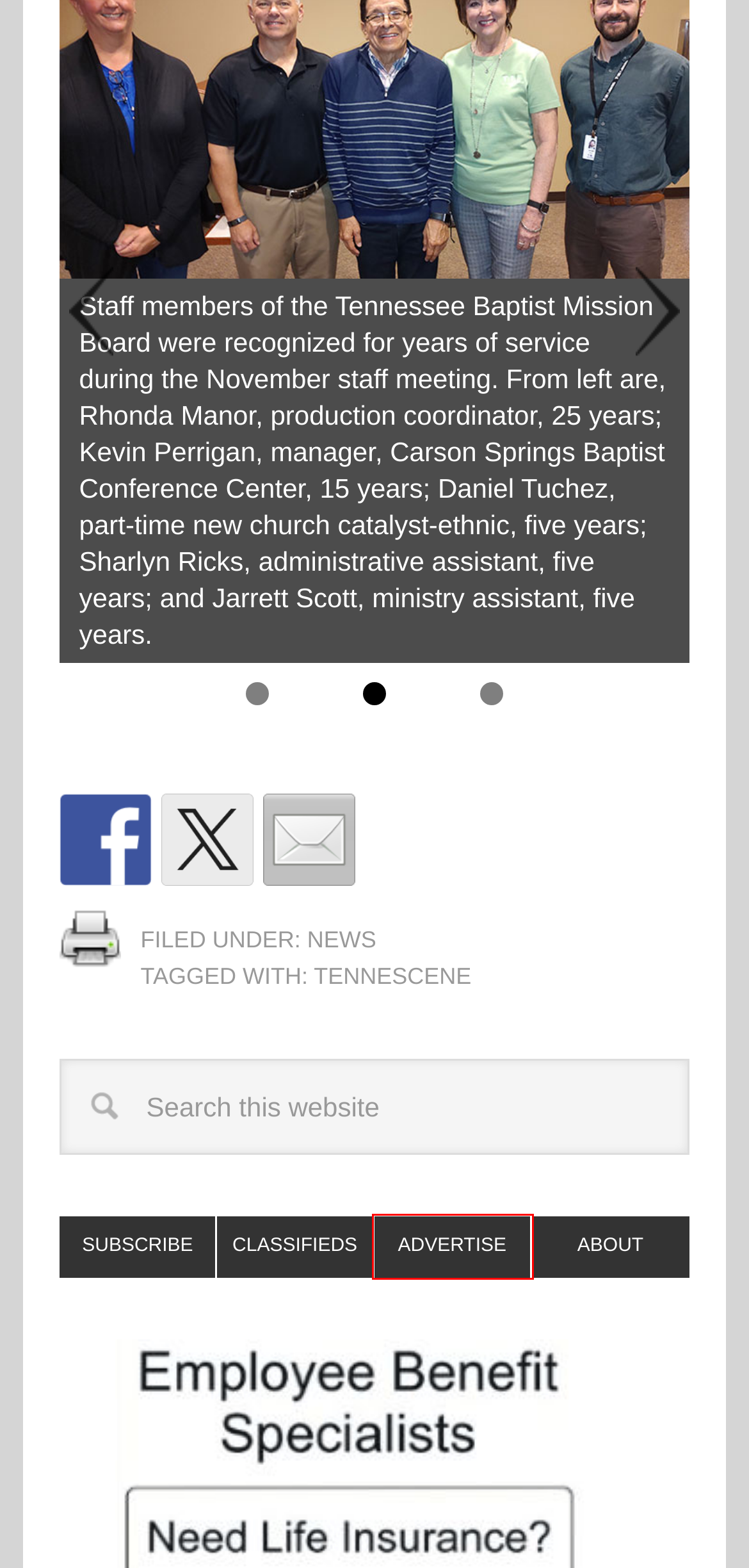You are looking at a screenshot of a webpage with a red bounding box around an element. Determine the best matching webpage description for the new webpage resulting from clicking the element in the red bounding box. Here are the descriptions:
A. Classifieds - Baptist & Reflector
B. Radio B&R - Baptist & Reflector
C. Advertise - Baptist & Reflector
D. News Archives - Baptist & Reflector
E. About - Baptist & Reflector
F. SBC 2024: PASTORS CONFERENCE CONCLUDES WITH GAINES - Baptist & Reflector
G. Subscribe - Baptist & Reflector
H. TenneScene Archives - Baptist & Reflector

C